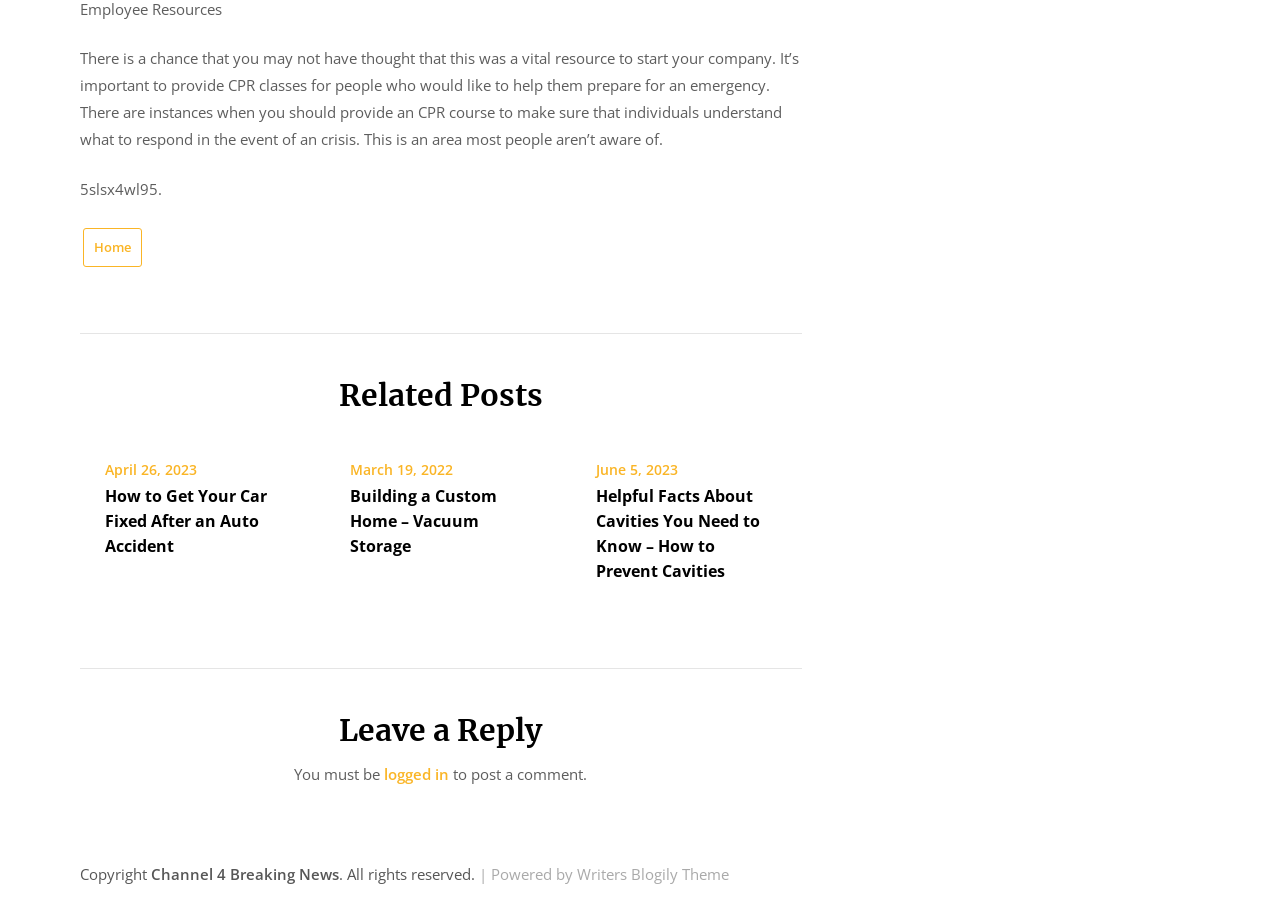Using the information in the image, could you please answer the following question in detail:
How many related posts are shown?

There are three articles shown under the 'Related Posts' heading, each with a date, title, and link.